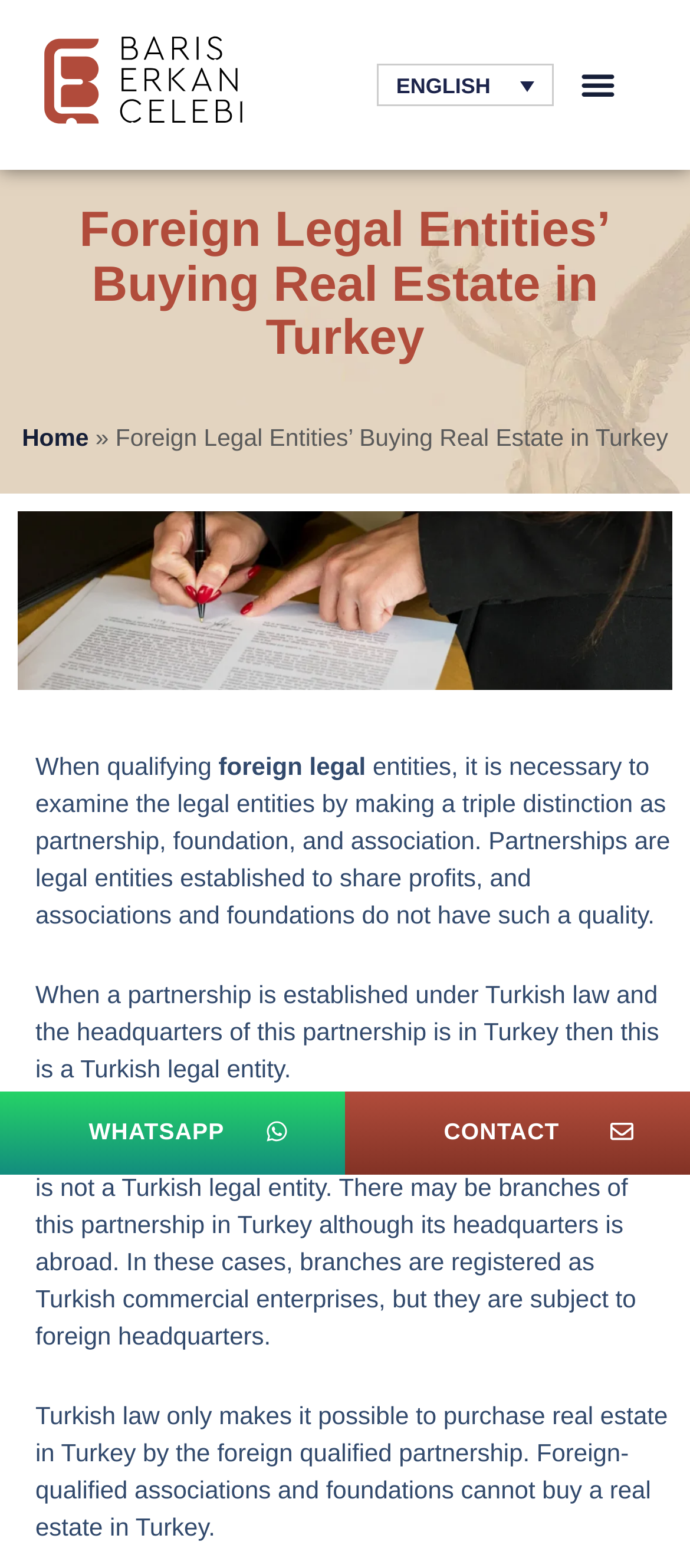What is the purpose of examining legal entities?
Please use the image to provide a one-word or short phrase answer.

To make a triple distinction